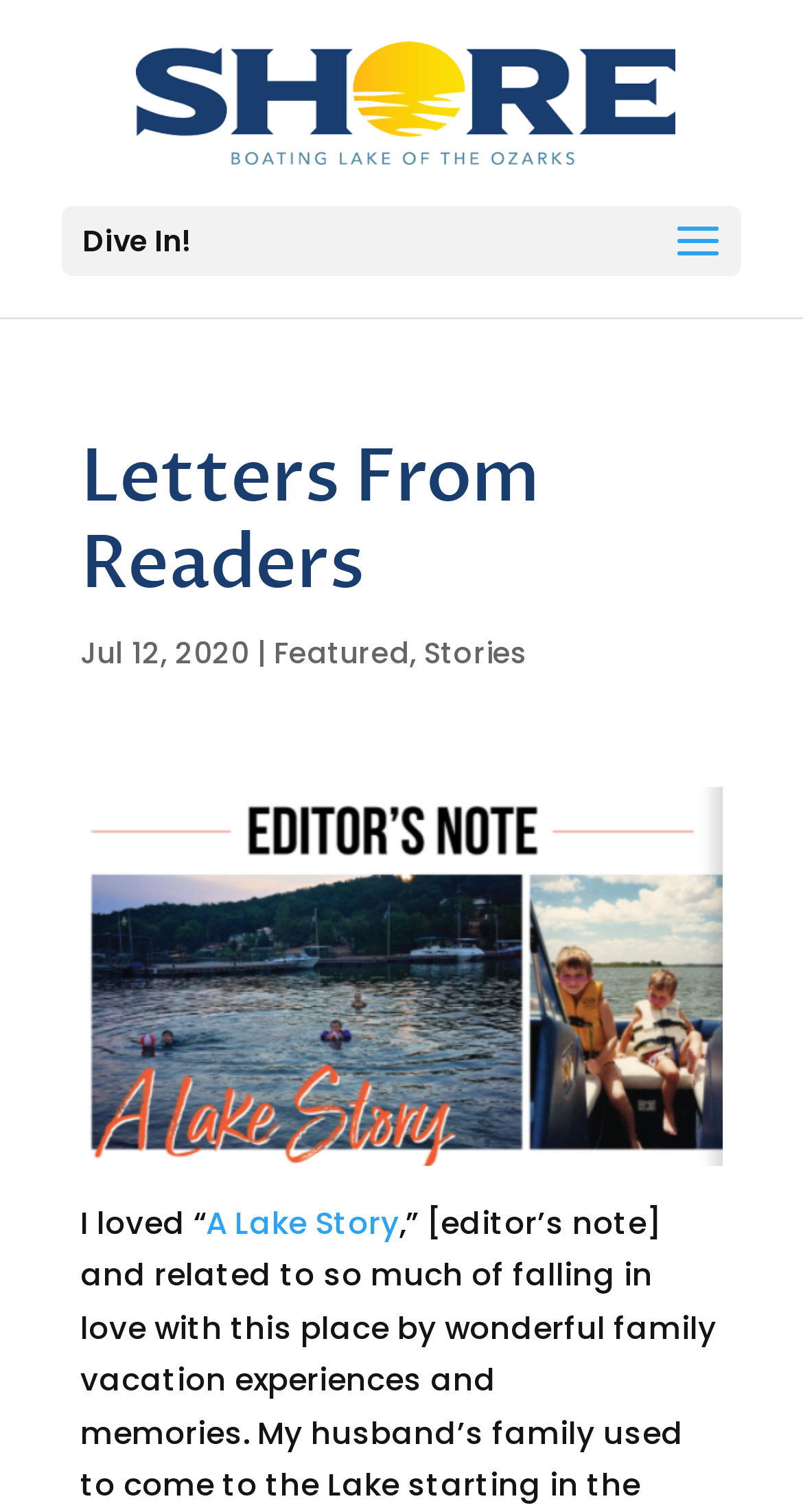How many categories are listed below the heading?
Deliver a detailed and extensive answer to the question.

Below the heading 'Letters From Readers', there are three categories listed: 'Featured', 'Stories', and an empty category.